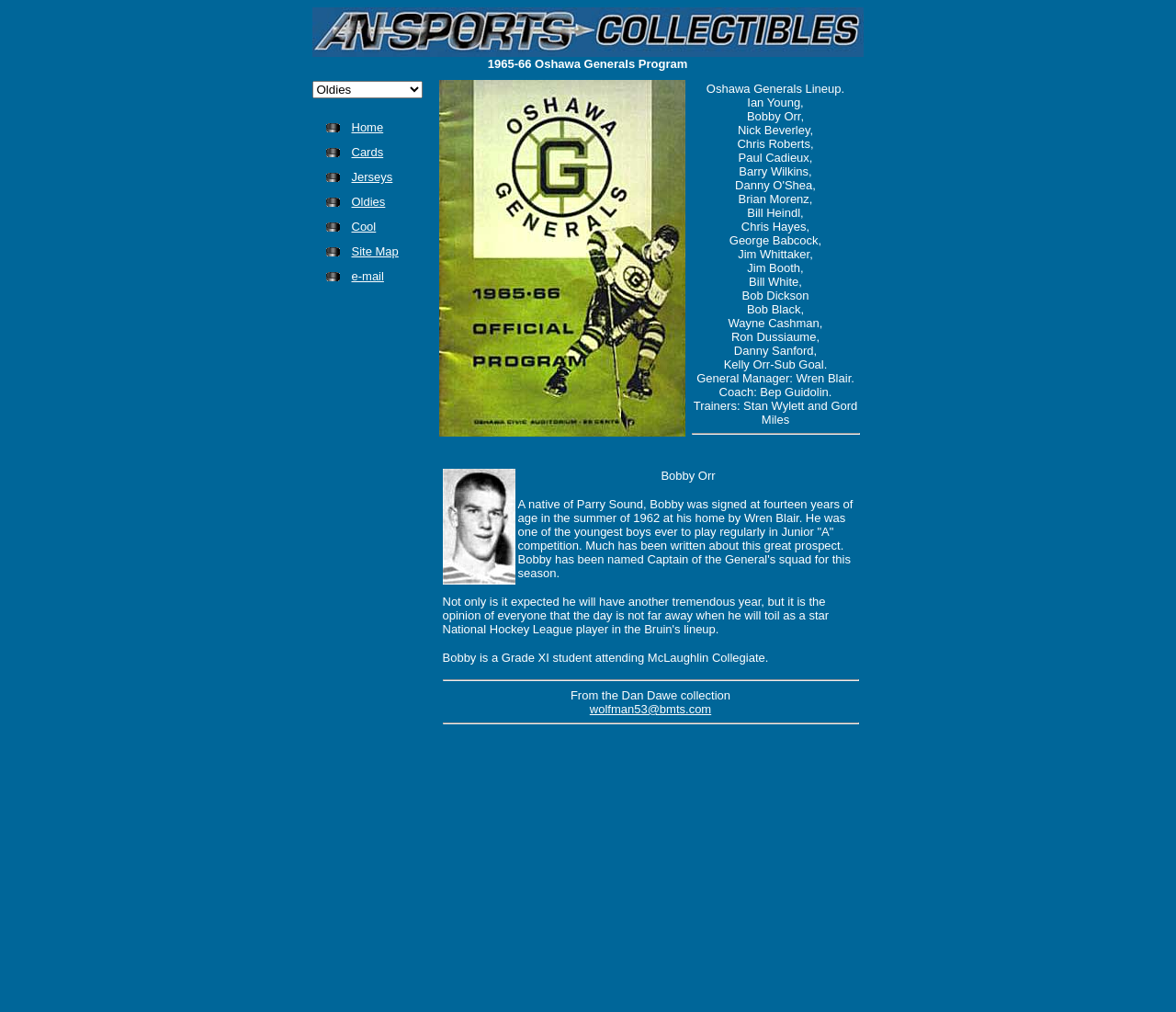Articulate a detailed summary of the webpage's content and design.

The webpage is about the 1965-66 Oshawa Generals Program. At the top, there is an ANSports logo on the left and a blank space on the right. Below the logo, the title "1965-66 Oshawa Generals Program" is displayed prominently. 

On the left side of the page, there is a section with a dropdown menu labeled "Oldies" and a series of links, including "Home", "Cards", "Jerseys", "Oldies", "Cool", and "Site Map". Each link has a corresponding image next to it.

The main content of the page is a list of the Oshawa Generals lineup, including players such as Ian Young, Bobby Orr, Nick Beverley, and others. The list also includes the general manager, coach, and trainers. The text is organized into a series of paragraphs with each player's name followed by a comma.

At the bottom of the page, there is a large blank space, and on the right side, there is another section with a series of links and images, similar to the one on the left side.